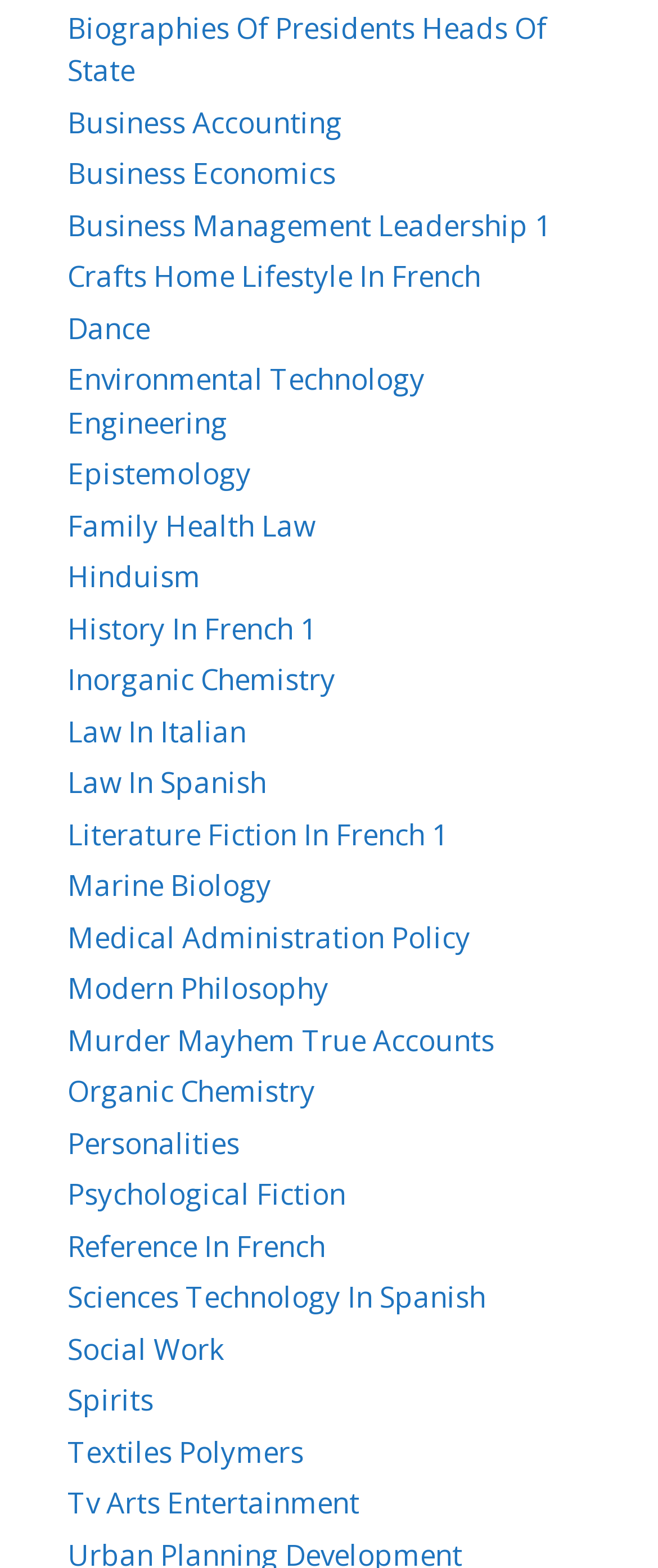Are there any links related to chemistry?
Give a single word or phrase as your answer by examining the image.

Yes